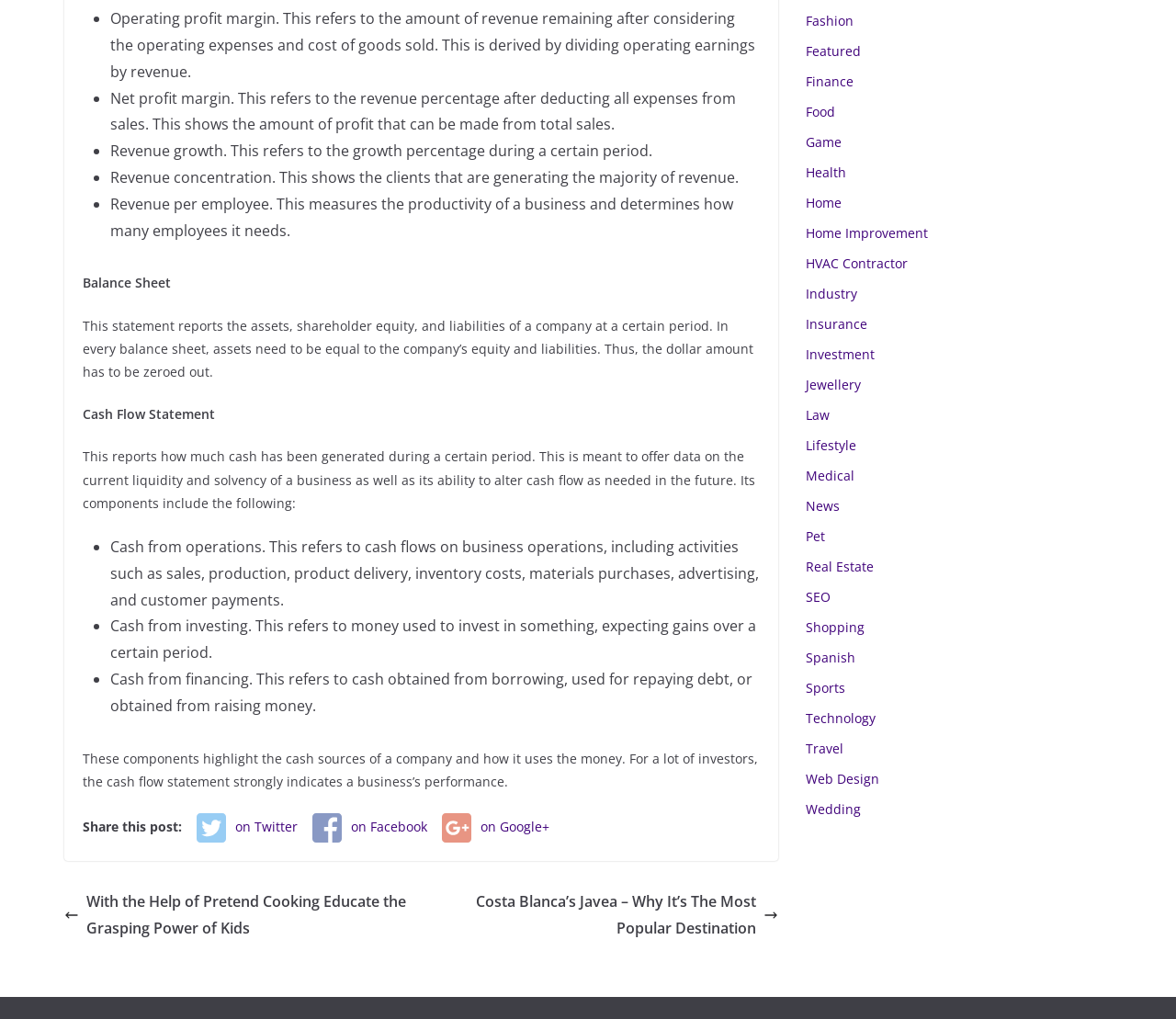Locate the bounding box coordinates of the clickable part needed for the task: "Click the logo".

None